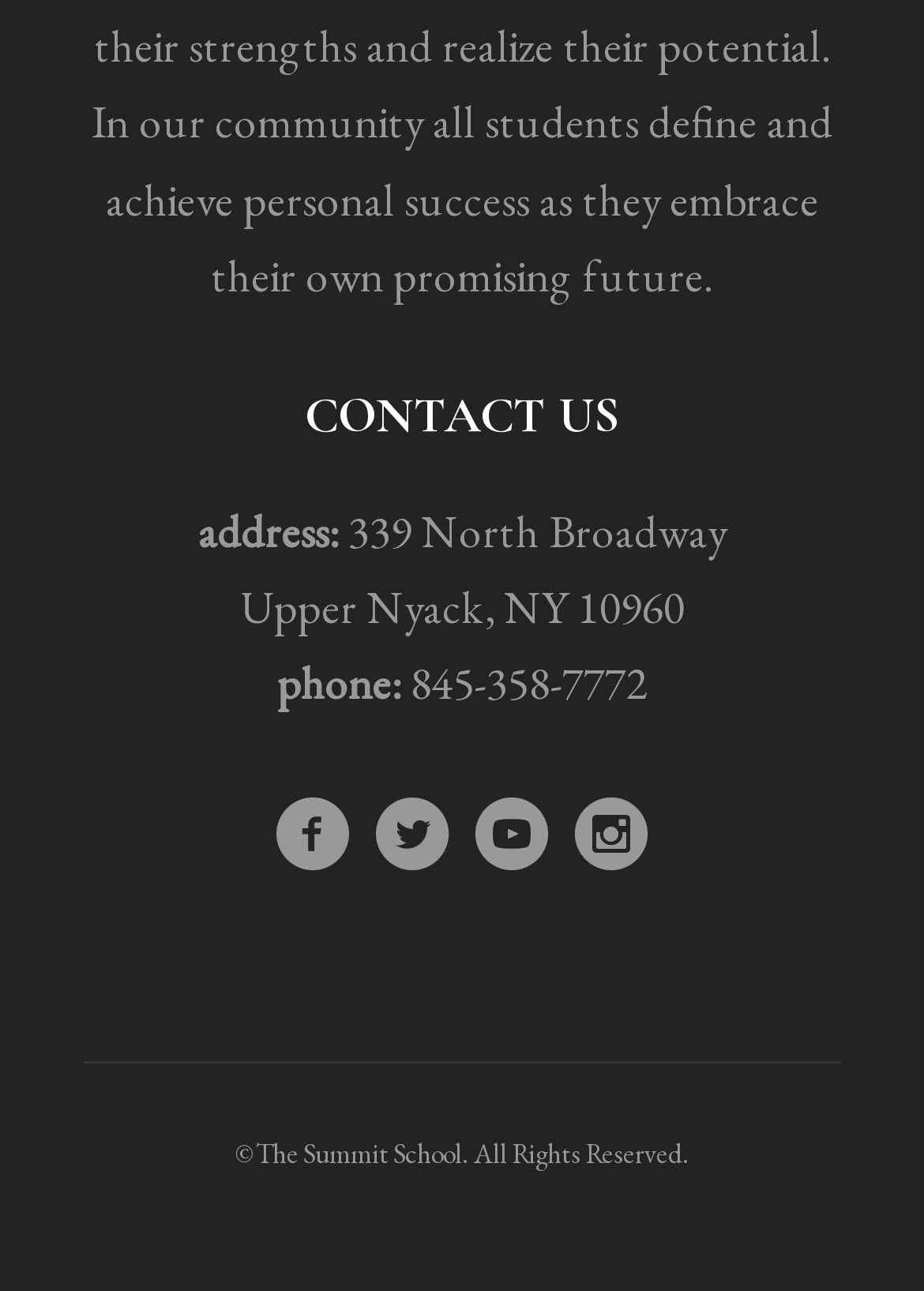Based on the provided description, "parent_node: CONTACT US", find the bounding box of the corresponding UI element in the screenshot.

[0.297, 0.616, 0.379, 0.675]